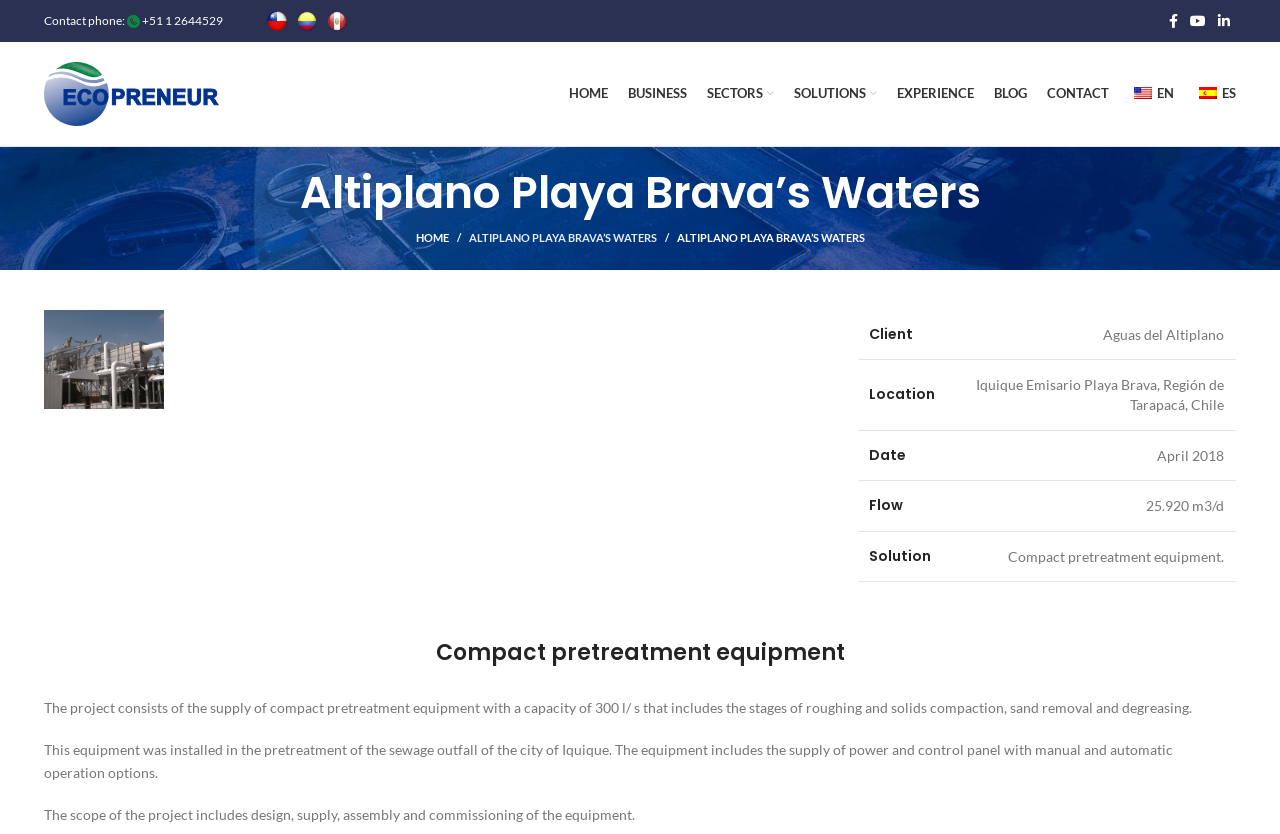Locate the bounding box coordinates of the clickable part needed for the task: "Visit the Facebook page".

[0.909, 0.01, 0.925, 0.041]